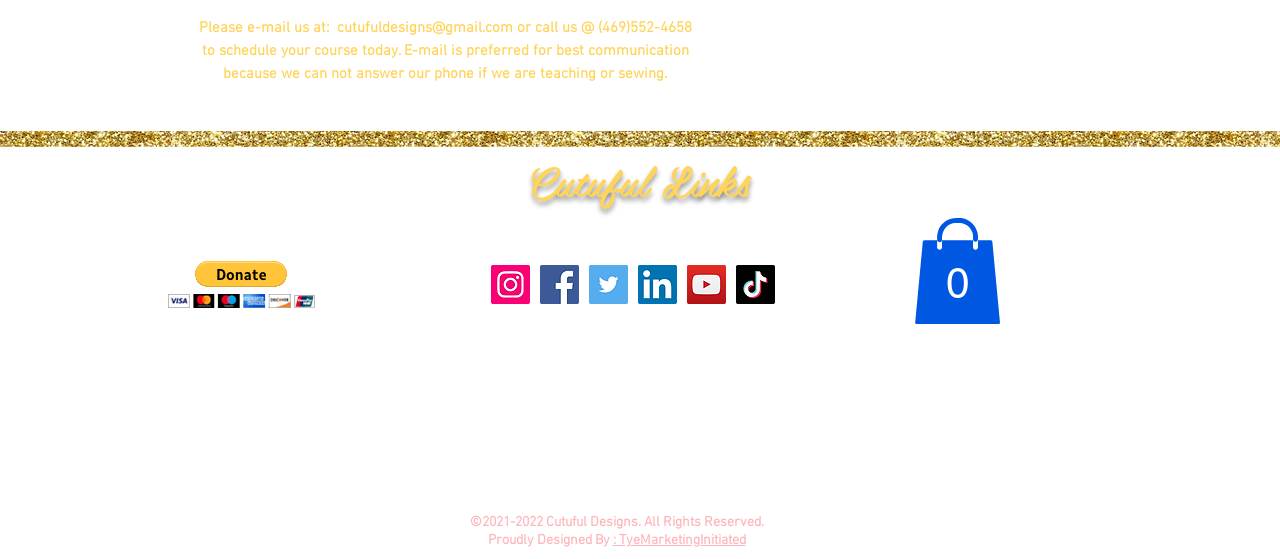Provide a one-word or short-phrase answer to the question:
What is the copyright year range stated on the webpage?

2021-2022